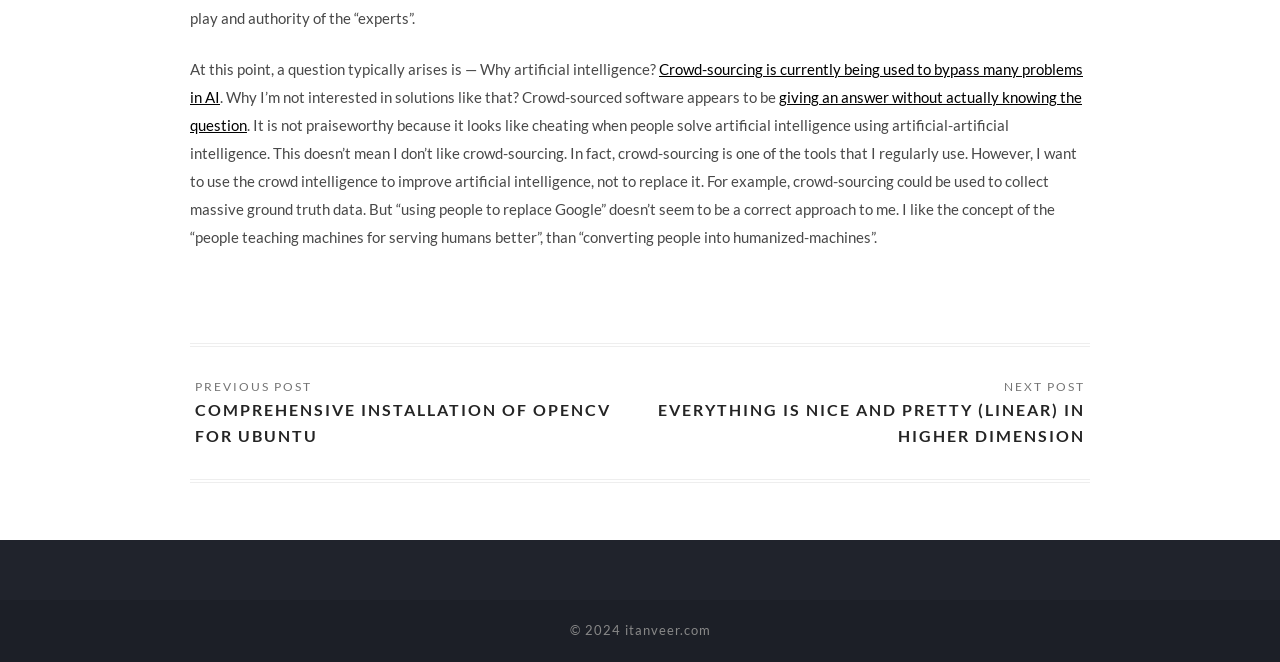What is the title of the previous post? Based on the image, give a response in one word or a short phrase.

COMPREHENSIVE INSTALLATION OF OPENCV FOR UBUNTU